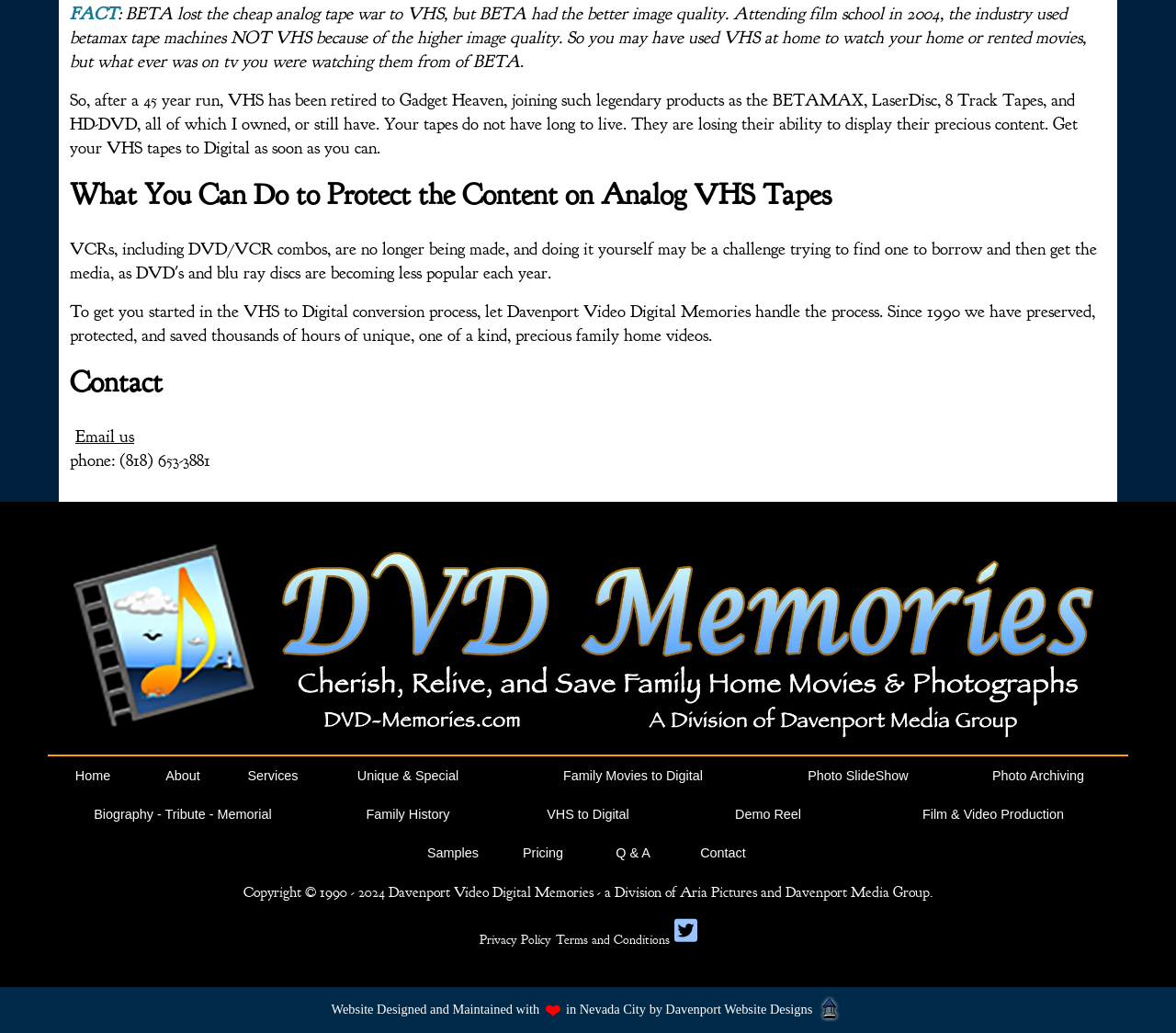Find the bounding box coordinates of the area that needs to be clicked in order to achieve the following instruction: "Click 'Privacy Policy'". The coordinates should be specified as four float numbers between 0 and 1, i.e., [left, top, right, bottom].

[0.407, 0.901, 0.468, 0.917]